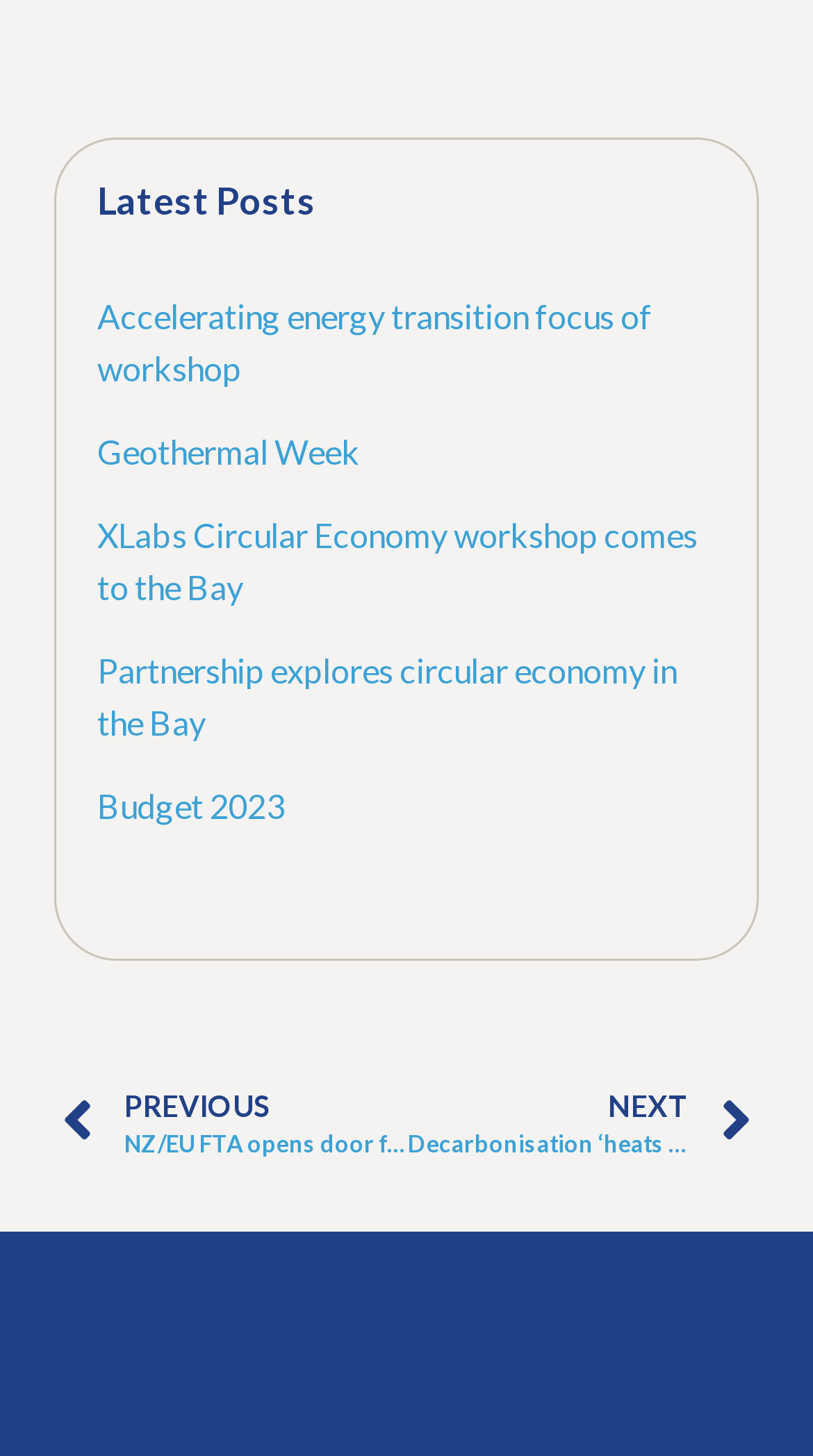Identify the bounding box for the given UI element using the description provided. Coordinates should be in the format (top-left x, top-left y, bottom-right x, bottom-right y) and must be between 0 and 1. Here is the description: Geothermal Week

[0.119, 0.296, 0.443, 0.323]